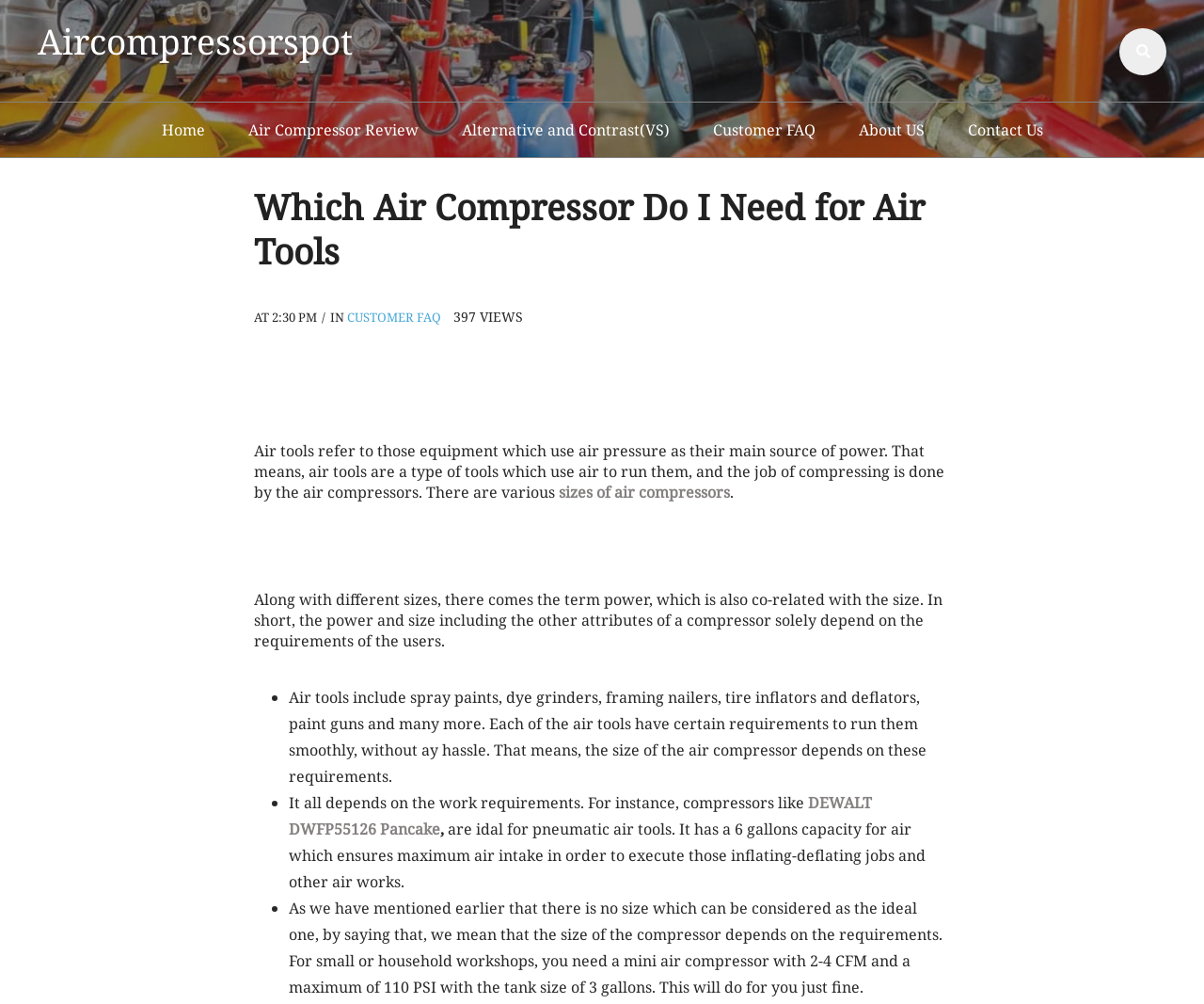Could you determine the bounding box coordinates of the clickable element to complete the instruction: "visit Home page"? Provide the coordinates as four float numbers between 0 and 1, i.e., [left, top, right, bottom].

[0.118, 0.102, 0.186, 0.157]